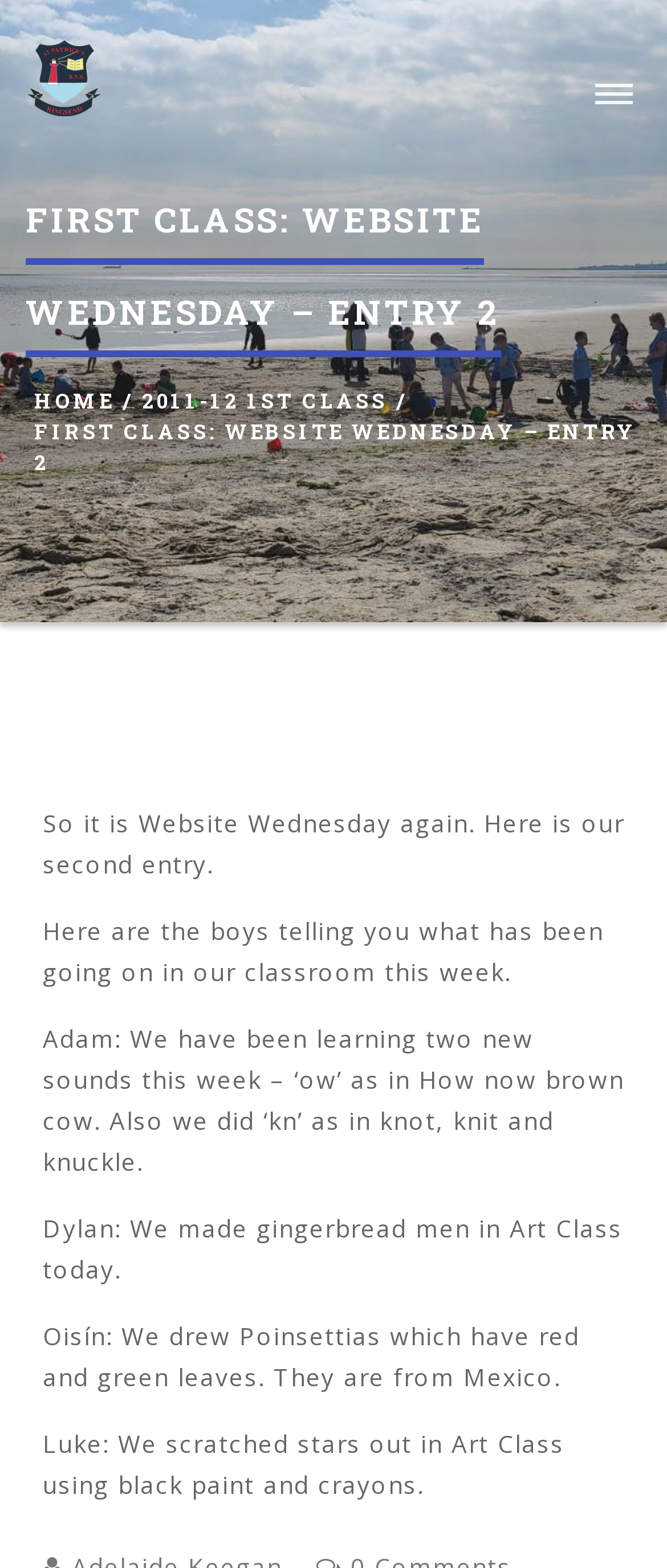What did Luke scratch out in Art Class?
Use the image to give a comprehensive and detailed response to the question.

According to the text, Luke mentioned that 'We scratched stars out in Art Class using black paint and crayons', which suggests that Luke scratched out stars as part of an art activity.